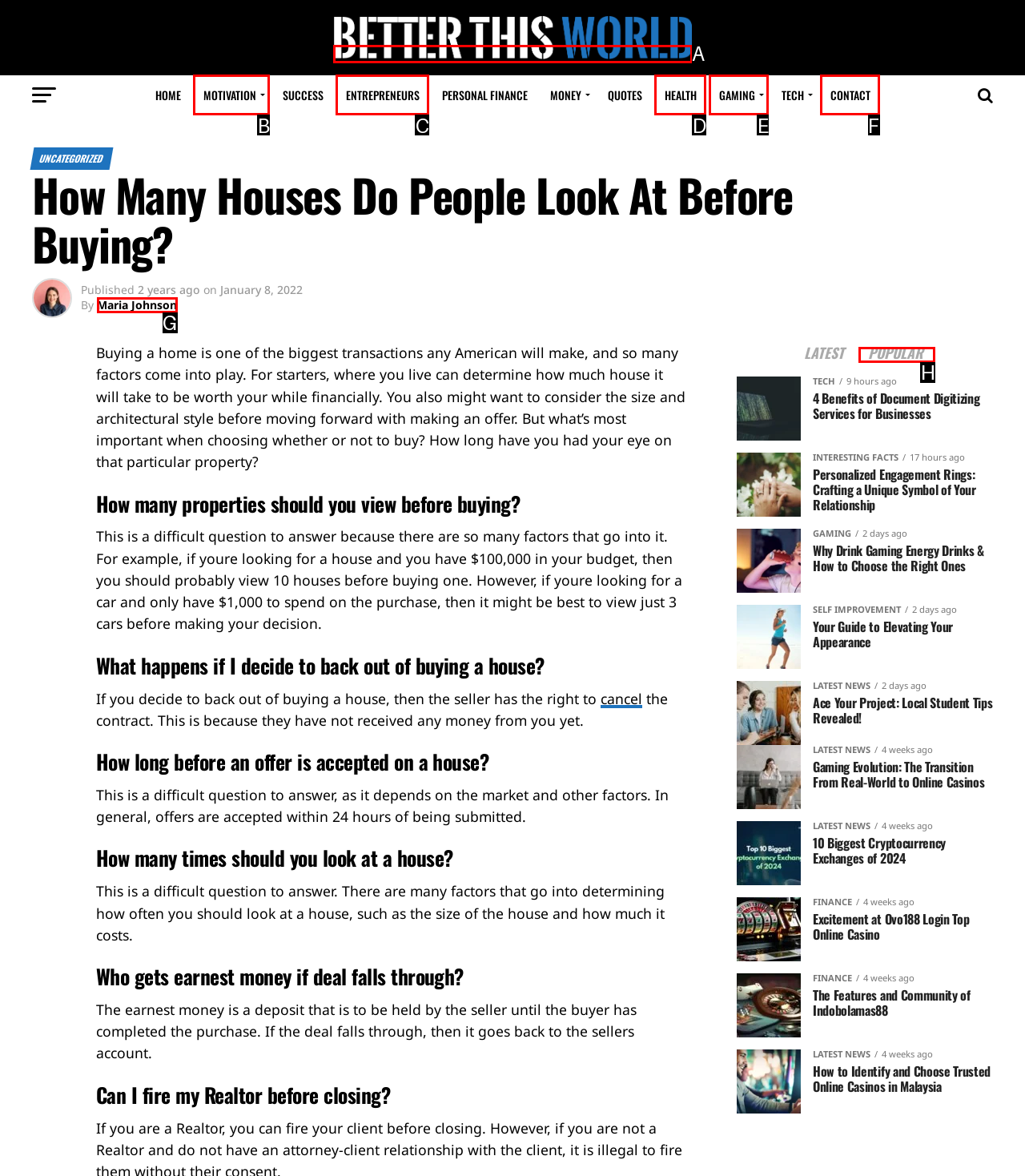Choose the letter of the element that should be clicked to complete the task: Check the 'CONTACT' page
Answer with the letter from the possible choices.

F